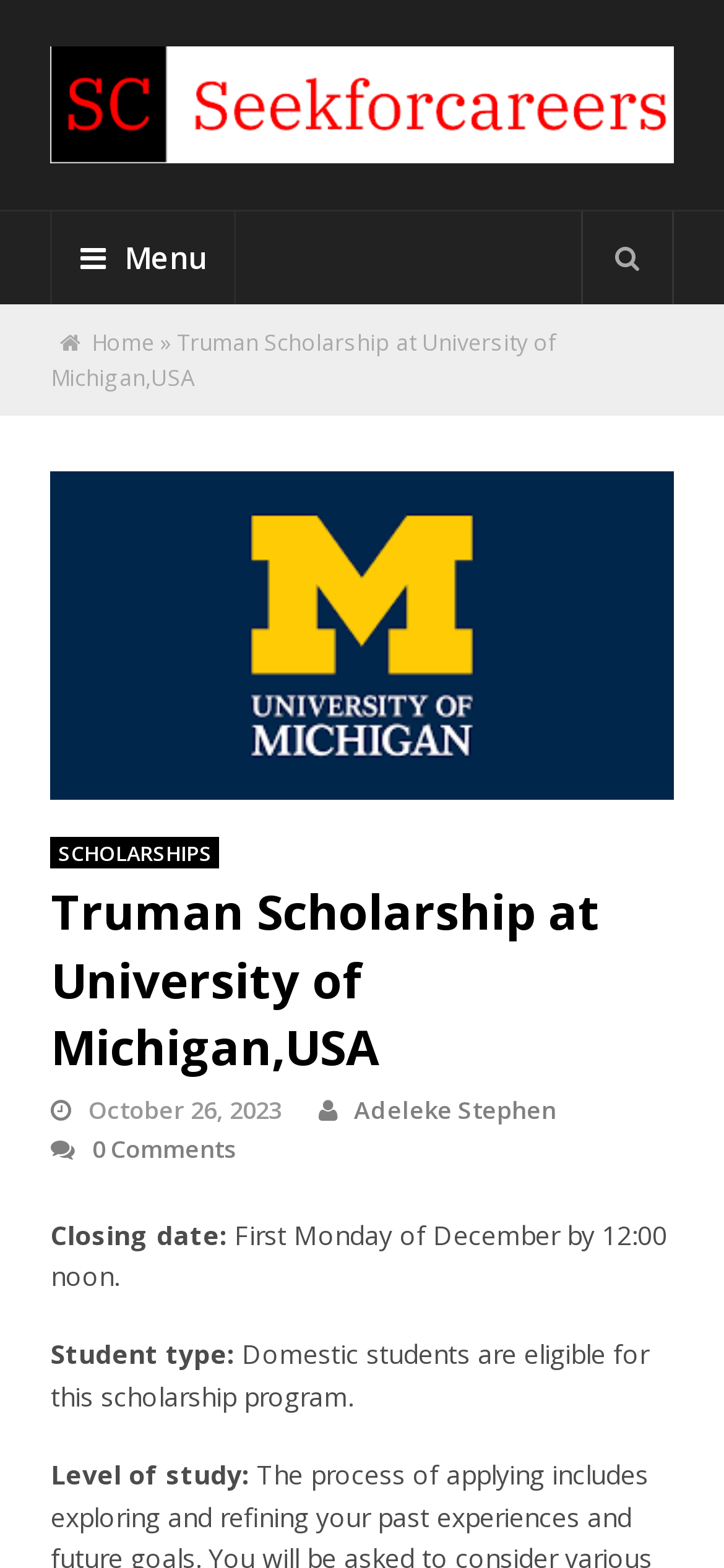Identify and extract the main heading from the webpage.

Truman Scholarship at University of Michigan,USA